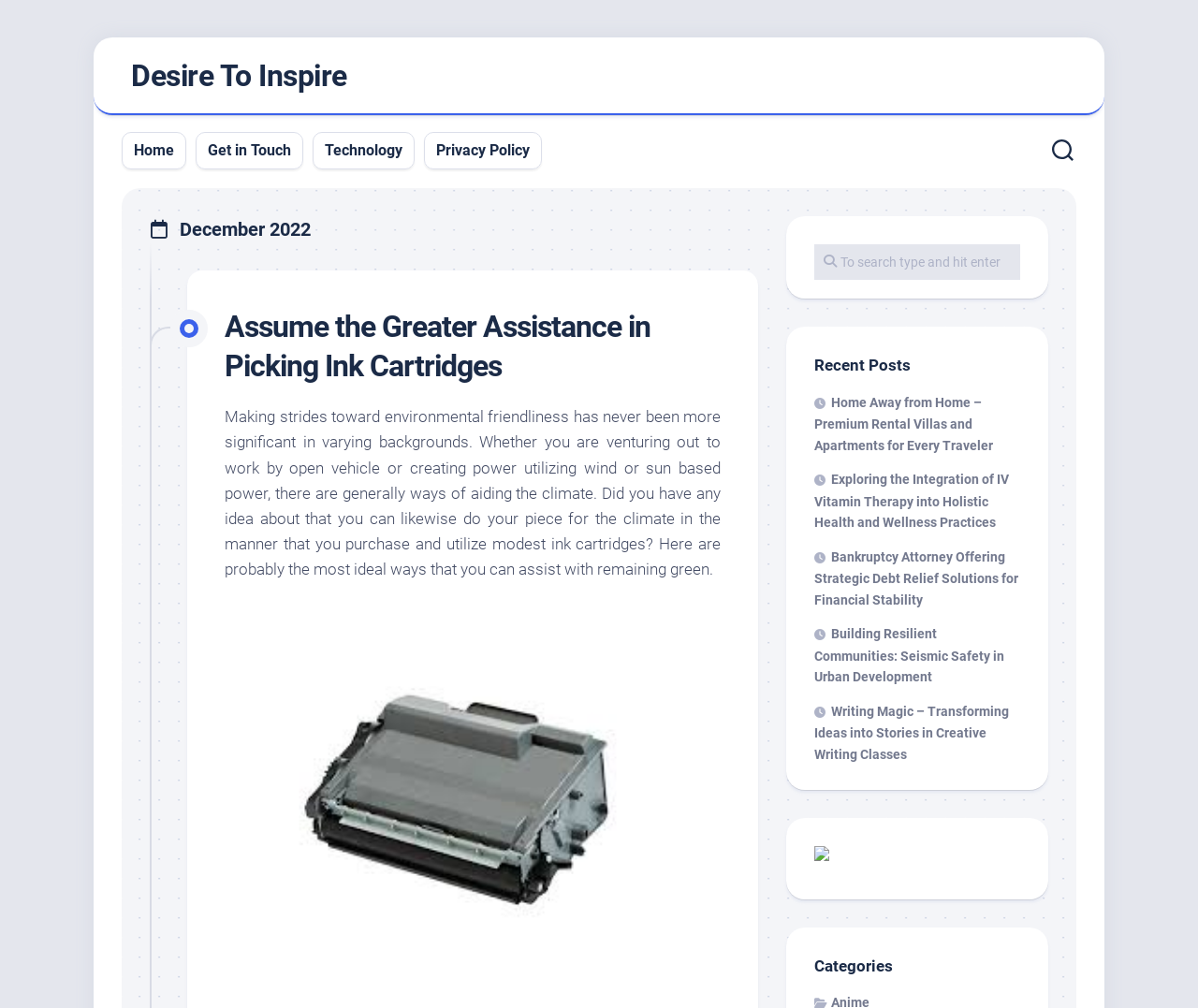Analyze the image and answer the question with as much detail as possible: 
What type of image is displayed?

The image displayed is a Toner Cartridge, as indicated by the OCR text 'Toner Cartridge' associated with the image element.